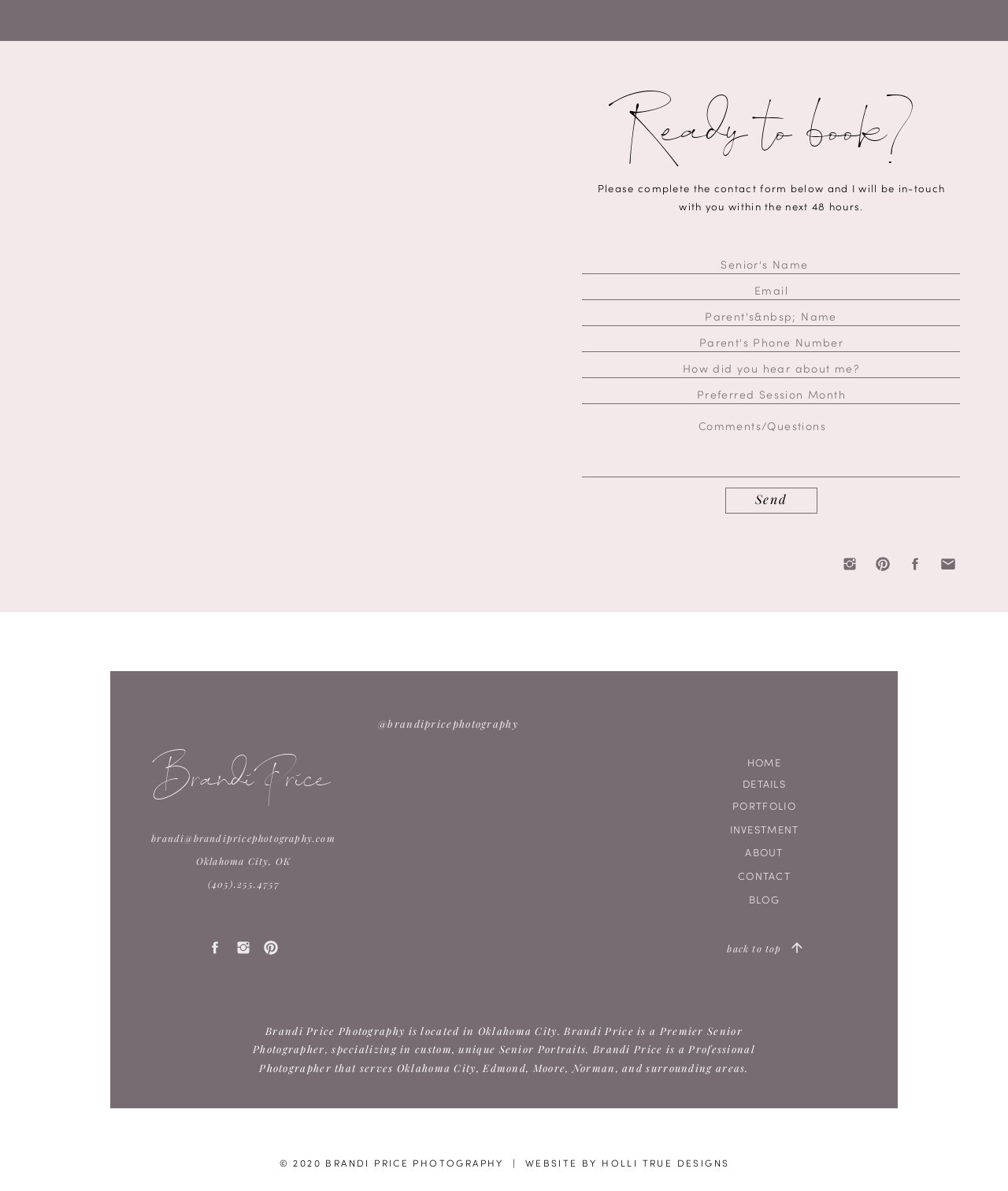How many social media links are there?
Based on the screenshot, answer the question with a single word or phrase.

5